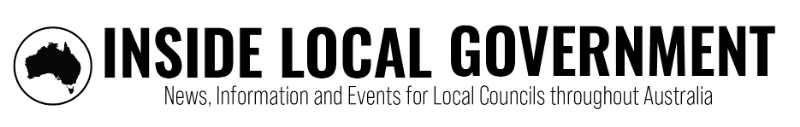What is the focus of the platform?
We need a detailed and meticulous answer to the question.

The caption states that the logo includes a stylized map of Australia within a circular frame, emphasizing its focus on local governance, which implies that the platform's focus is on local governance.